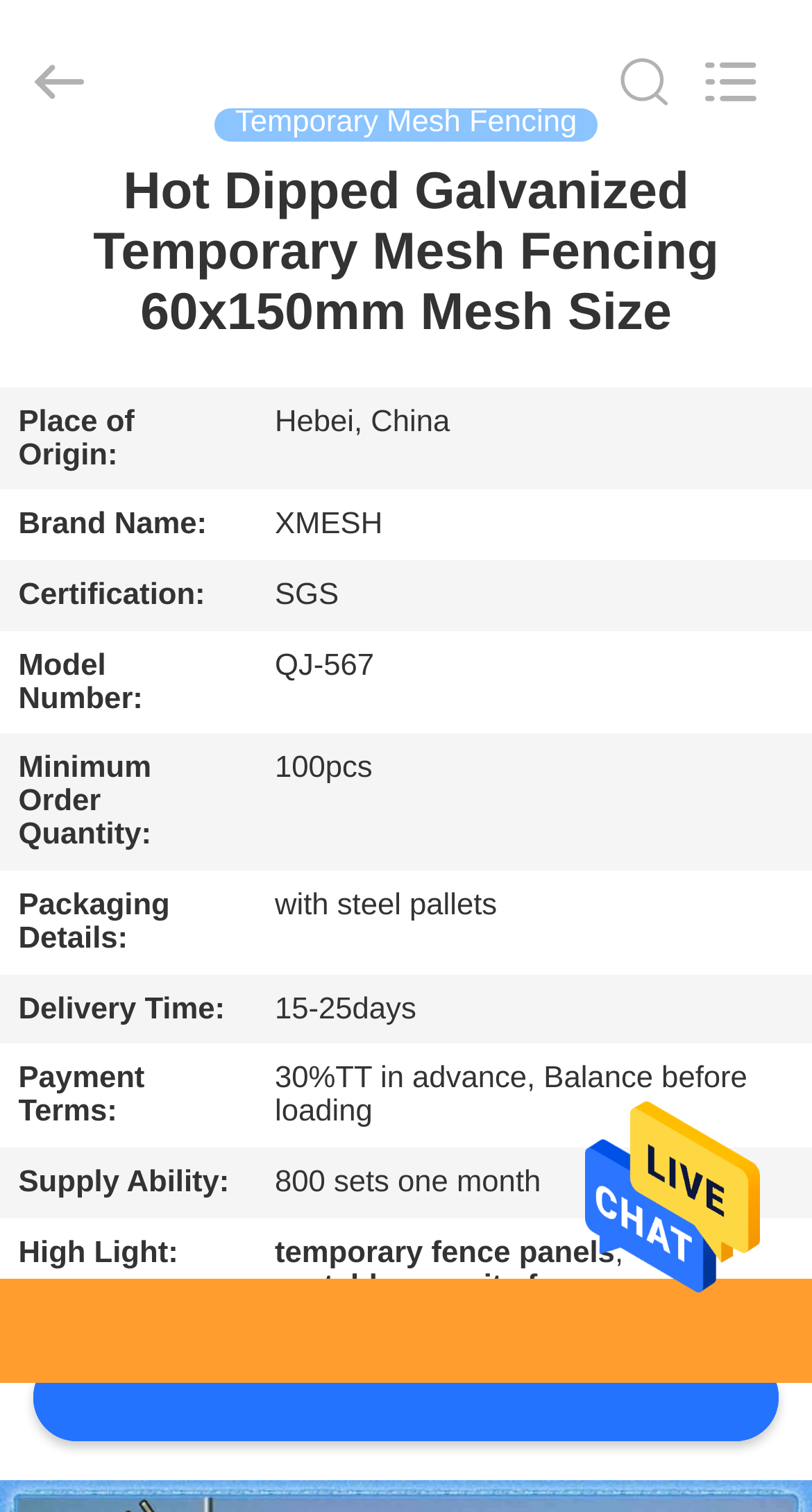Determine the bounding box coordinates of the section to be clicked to follow the instruction: "Chat now". The coordinates should be given as four float numbers between 0 and 1, formatted as [left, top, right, bottom].

[0.429, 0.847, 0.571, 0.916]